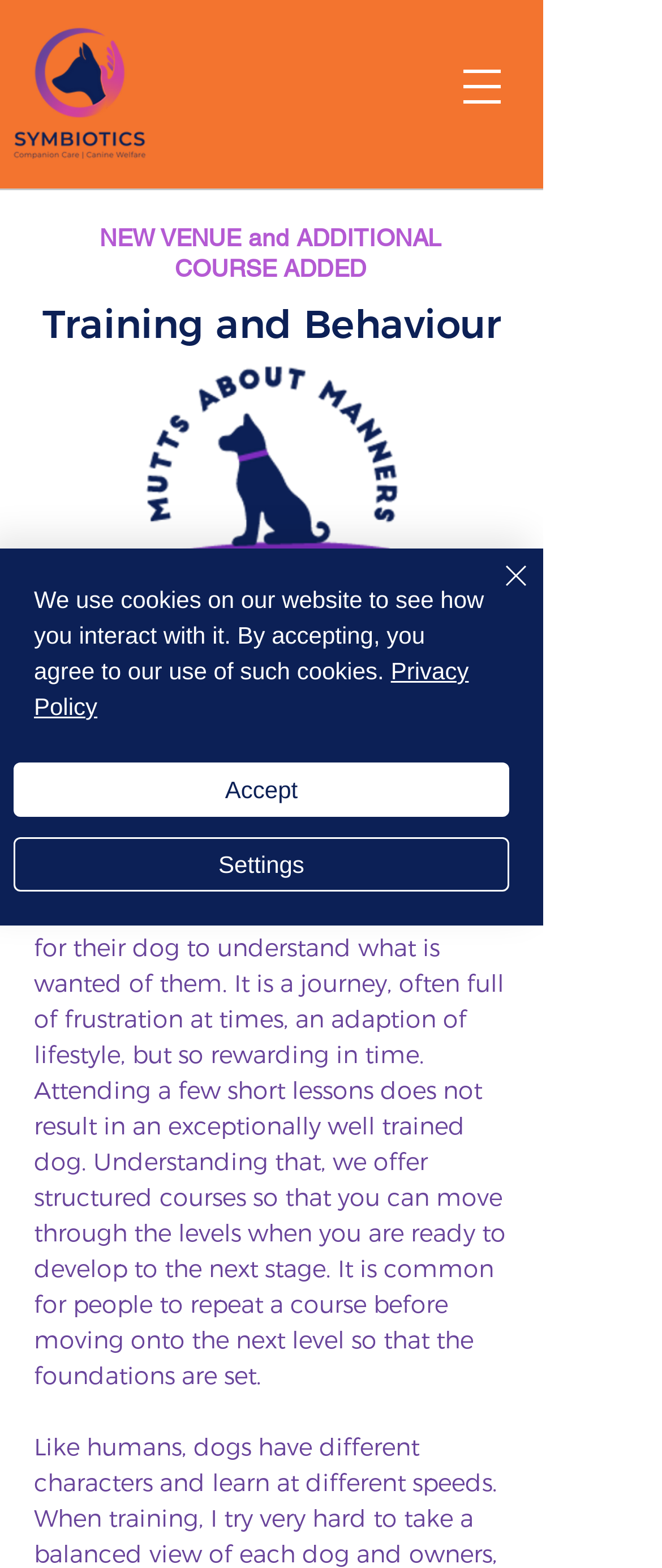Explain the features and main sections of the webpage comprehensively.

The webpage is about dog training and behavior, with a focus on instructor-led courses in a fun, treat-free environment. At the top left corner, there is a logo of Symbiotics Canine Welfare, an image with a colorful strapline and no background. 

Below the logo, there are two headings: "NEW VENUE and ADDITIONAL COURSE ADDED" and "Training and Behaviour". The latter is slightly below the former. 

To the right of the headings, there is an image related to canine training and behavior. Below this image, there is a link to "CONTACT ME". 

The main content of the webpage is a paragraph of text that explains the importance of building a relationship with your dog through consistent training. It emphasizes that training is a journey that requires time, patience, and adaptation of lifestyle. The text is divided into two blocks, with a small gap in between. 

At the top right corner, there is a button to open the navigation menu. Below it, there is a chat button with an associated image. 

At the bottom of the page, there is a cookie policy alert that informs users about the use of cookies on the website. The alert includes a link to the "Privacy Policy" and buttons to "Accept" or "Settings". There is also a "Close" button with an associated image to dismiss the alert.